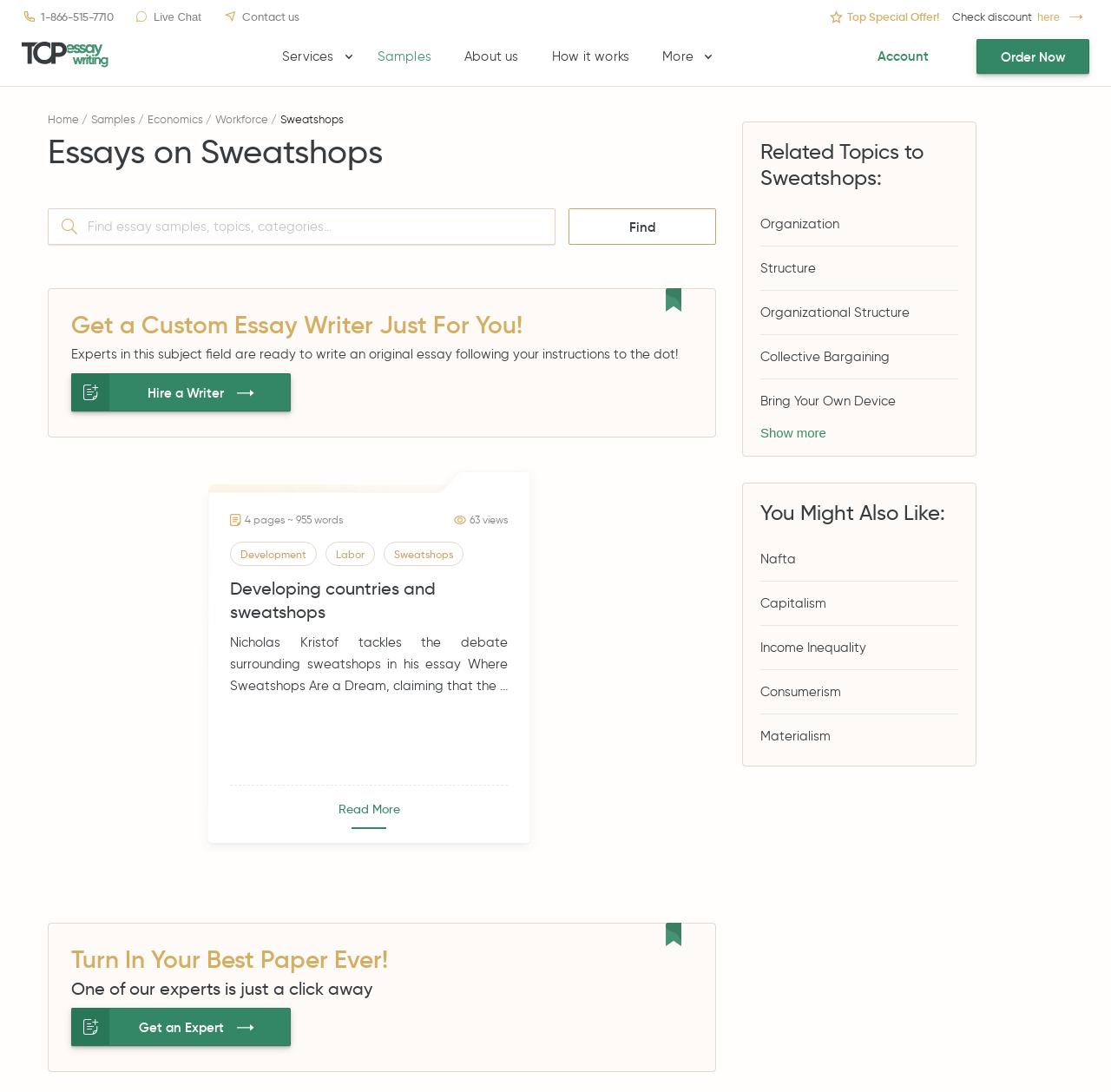Please answer the following query using a single word or phrase: 
What is the topic of the essay sample?

Sweatshops